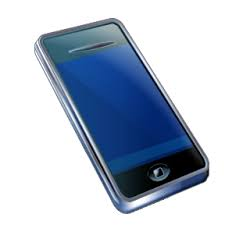Provide a comprehensive description of the image.

The image depicts a sleek smartphone lying on a flat surface. Its modern design features a prominent blue screen, indicating the device is powered on but not currently active. The rounded edges and metallic frame give it a contemporary look, reflecting popular smartphone aesthetics. This image likely serves to represent technology, particularly mobile devices, in a context discussing related topics or innovations within the field.